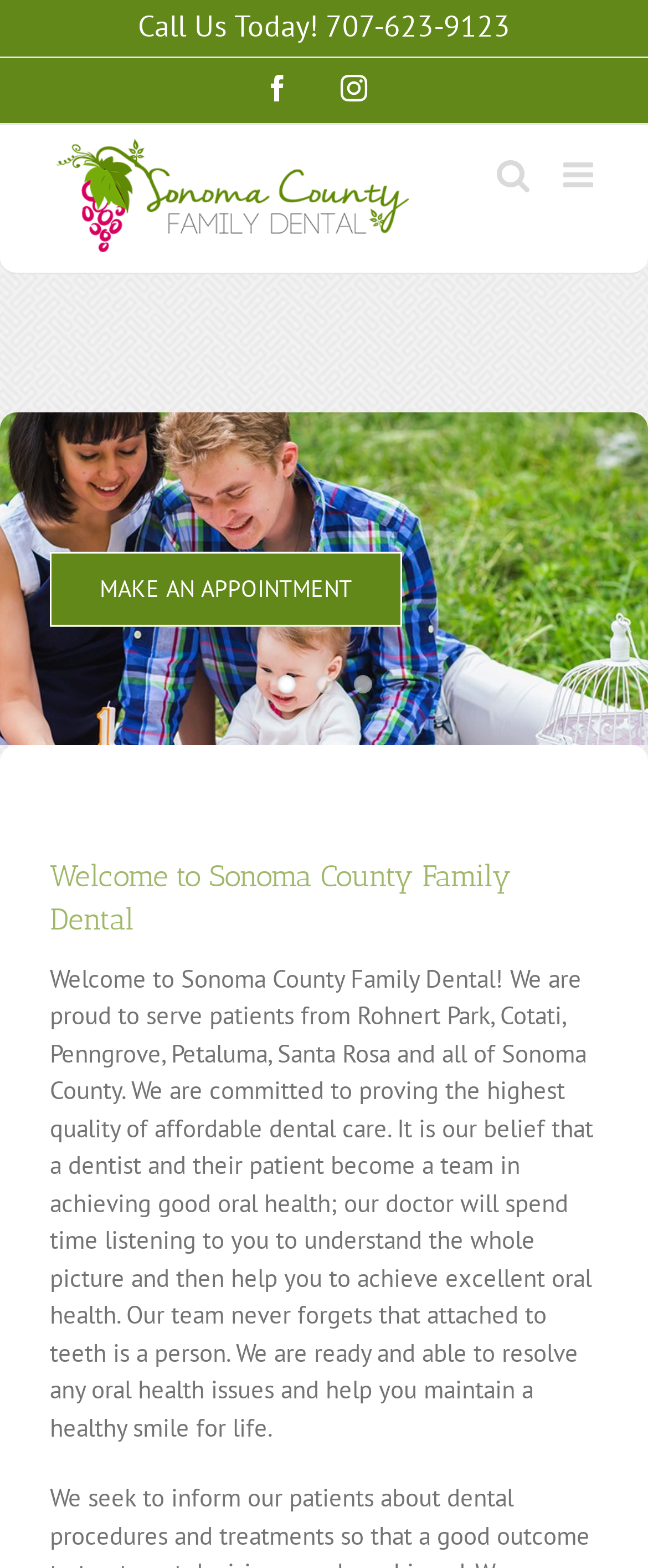What is the focus of the dental practice?
Could you please answer the question thoroughly and with as much detail as possible?

I inferred the focus of the dental practice by reading the StaticText element with the text 'Welcome to Sonoma County Family Dental... We are committed to providing the highest quality of affordable dental care...' which suggests that the practice prioritizes comprehensive patient care.